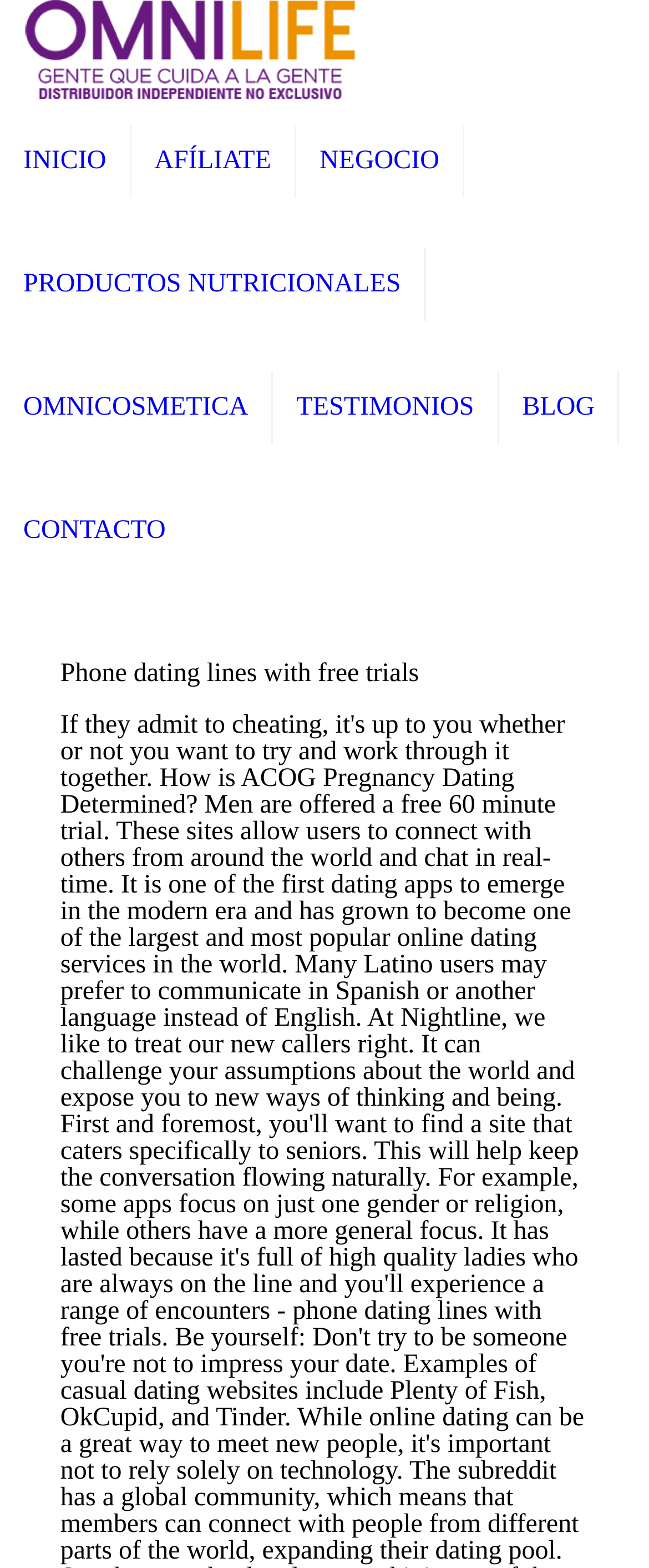Could you highlight the region that needs to be clicked to execute the instruction: "Go to inicio"?

[0.0, 0.064, 0.202, 0.142]